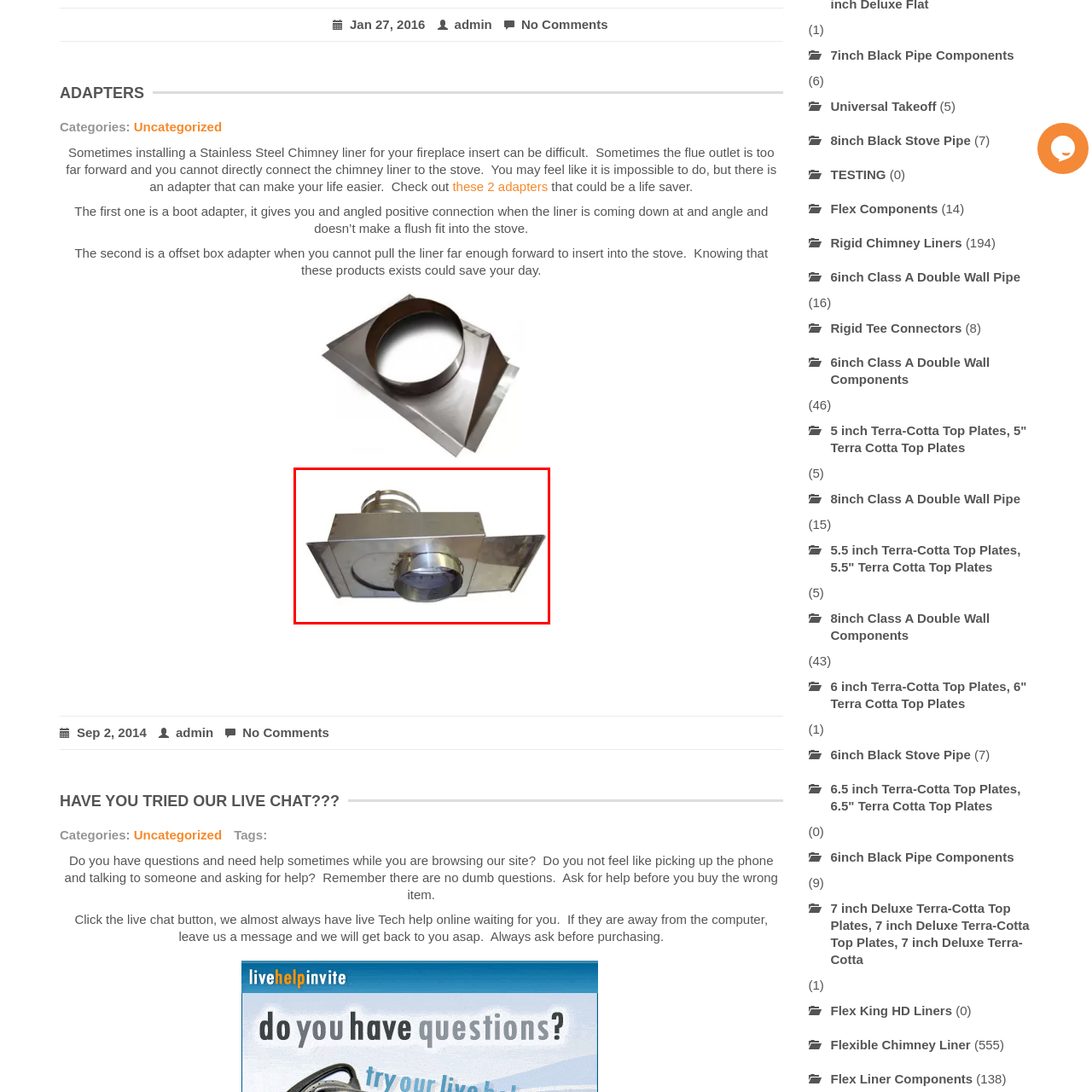Describe in detail what is happening in the image highlighted by the red border.

The image displays a stainless steel insert boot adapter, specifically designed for chimney systems. This adapter enables a seamless and secure connection between chimney liners and stoves, particularly in situations where the flue outlet is positioned at a challenging angle. Its construction allows for an angled and positive connection, ensuring optimal performance and safety for fireplace inserts. This insert boot is crucial for overcoming installation obstacles, helping to troubleshoot common issues faced when connecting chimney liners directly to stoves. The innovative design not only enhances functionality but significantly improves the ease of installation for homeowners and professionals alike.